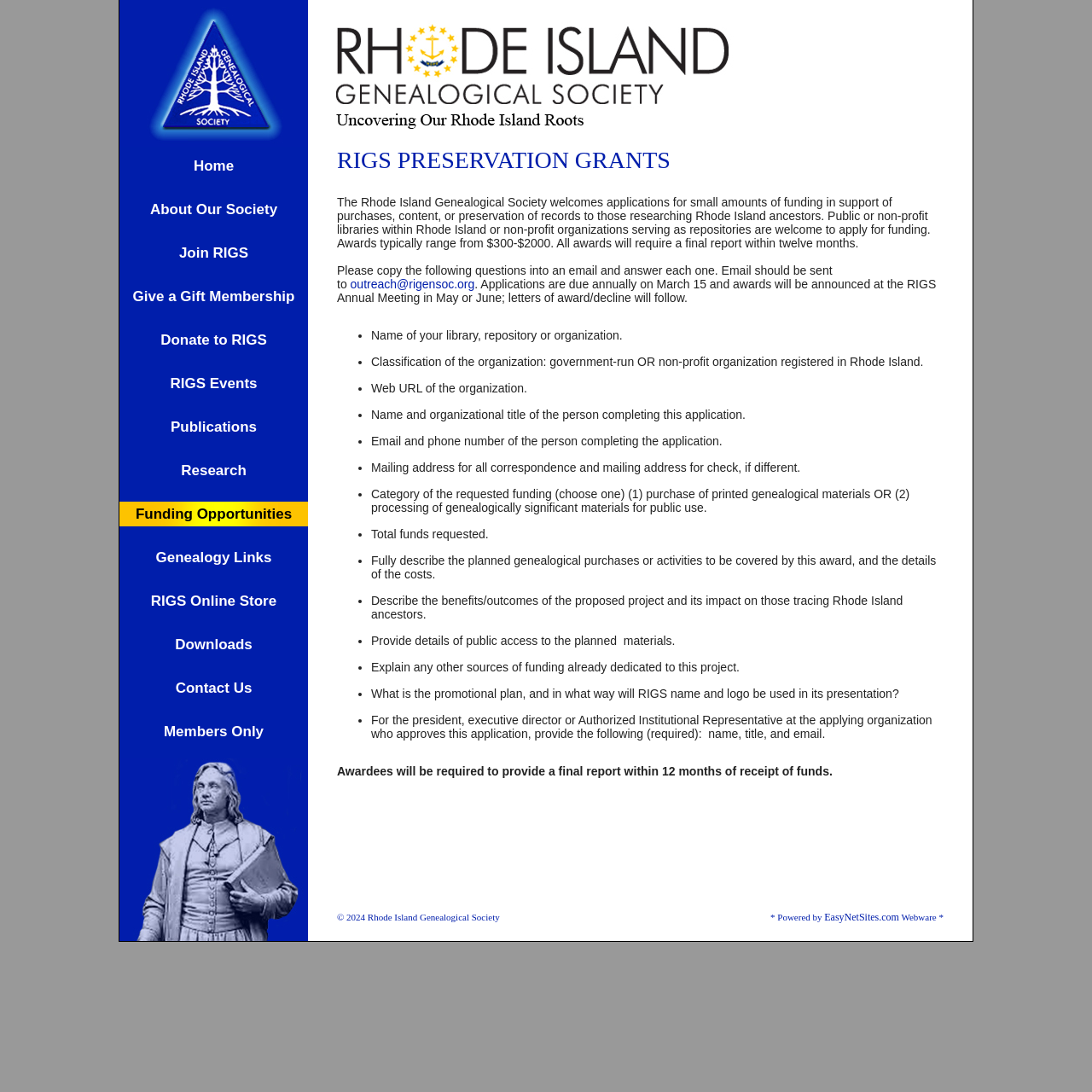By analyzing the image, answer the following question with a detailed response: What is the timeframe for submitting a final report?

The timeframe for submitting a final report can be found in the main content section of the webpage, where it says 'Awardees will be required to provide a final report within 12 months of receipt of funds.'